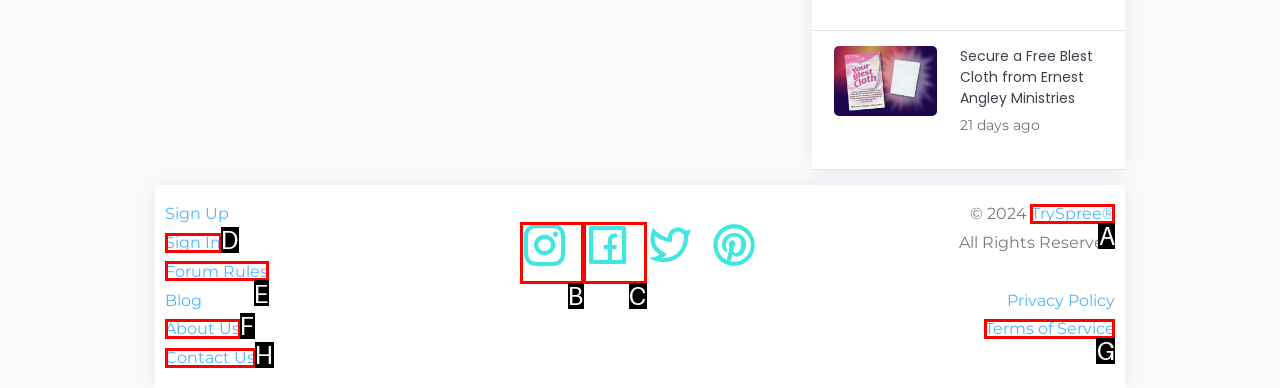Identify the HTML element that corresponds to the following description: Forum Rules. Provide the letter of the correct option from the presented choices.

E